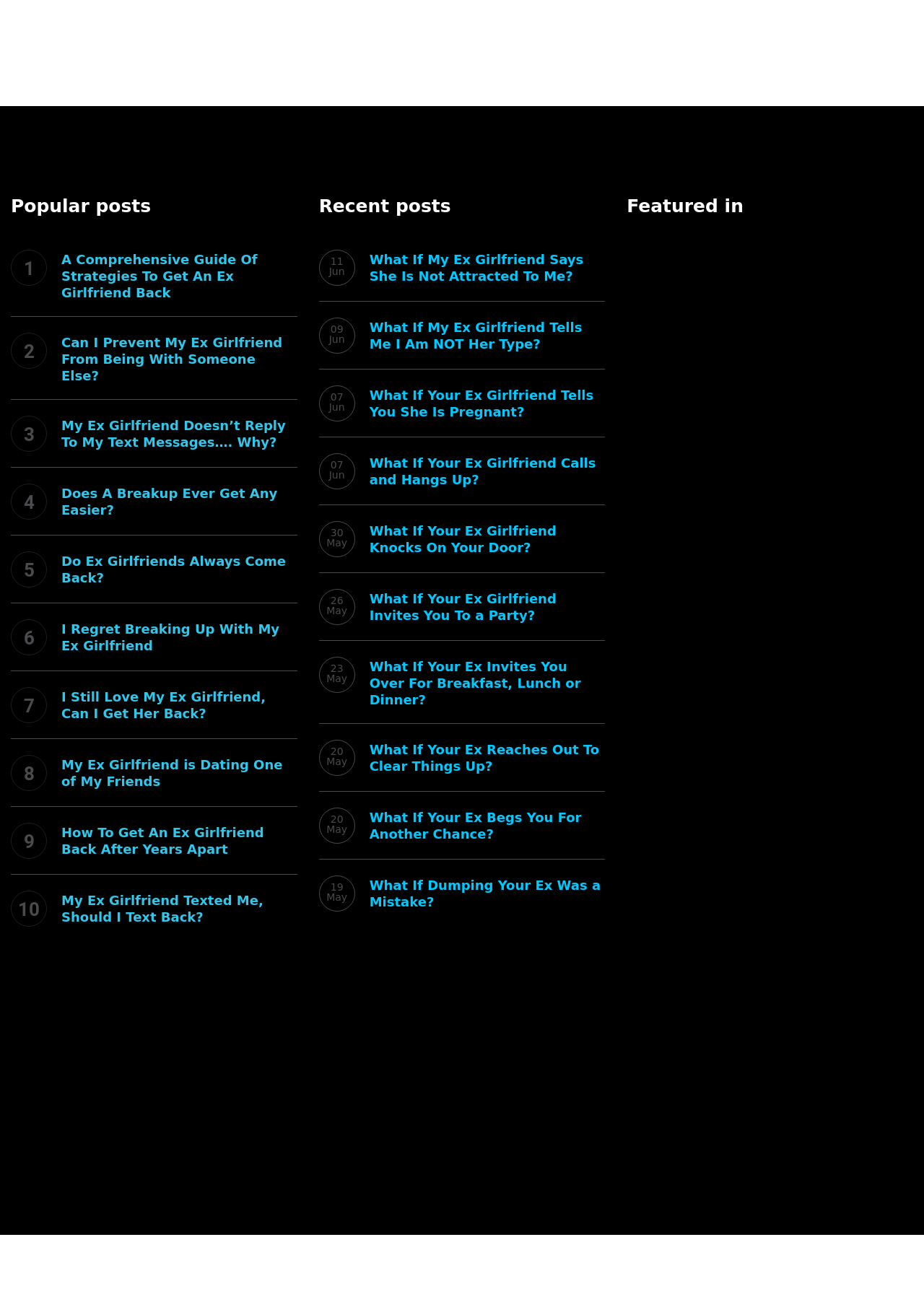Pinpoint the bounding box coordinates of the area that should be clicked to complete the following instruction: "Click on 'A Comprehensive Guide Of Strategies To Get An Ex Girlfriend Back'". The coordinates must be given as four float numbers between 0 and 1, i.e., [left, top, right, bottom].

[0.051, 0.194, 0.322, 0.233]